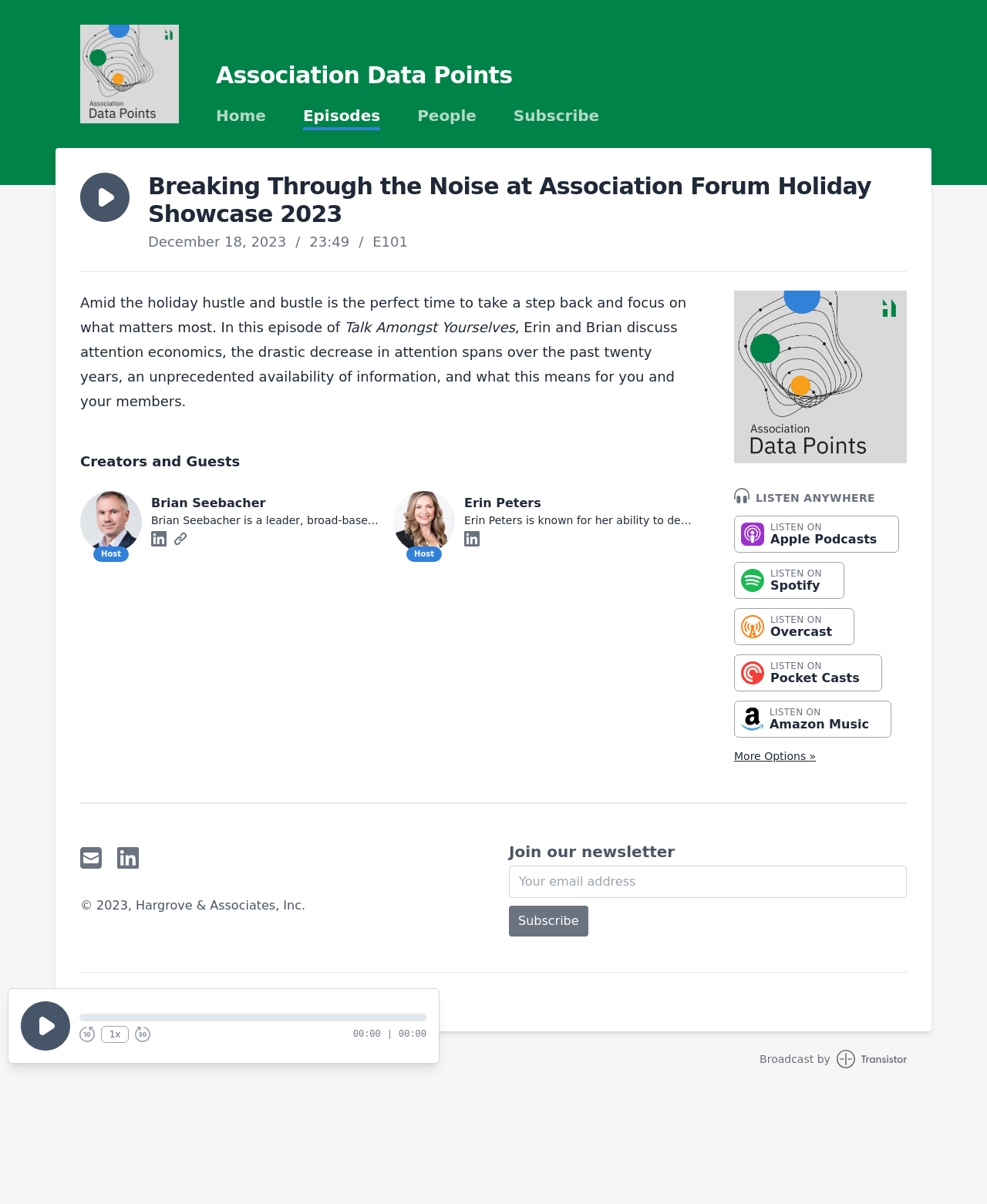Can you specify the bounding box coordinates for the region that should be clicked to fulfill this instruction: "Listen on Apple Podcasts".

[0.744, 0.428, 0.911, 0.459]